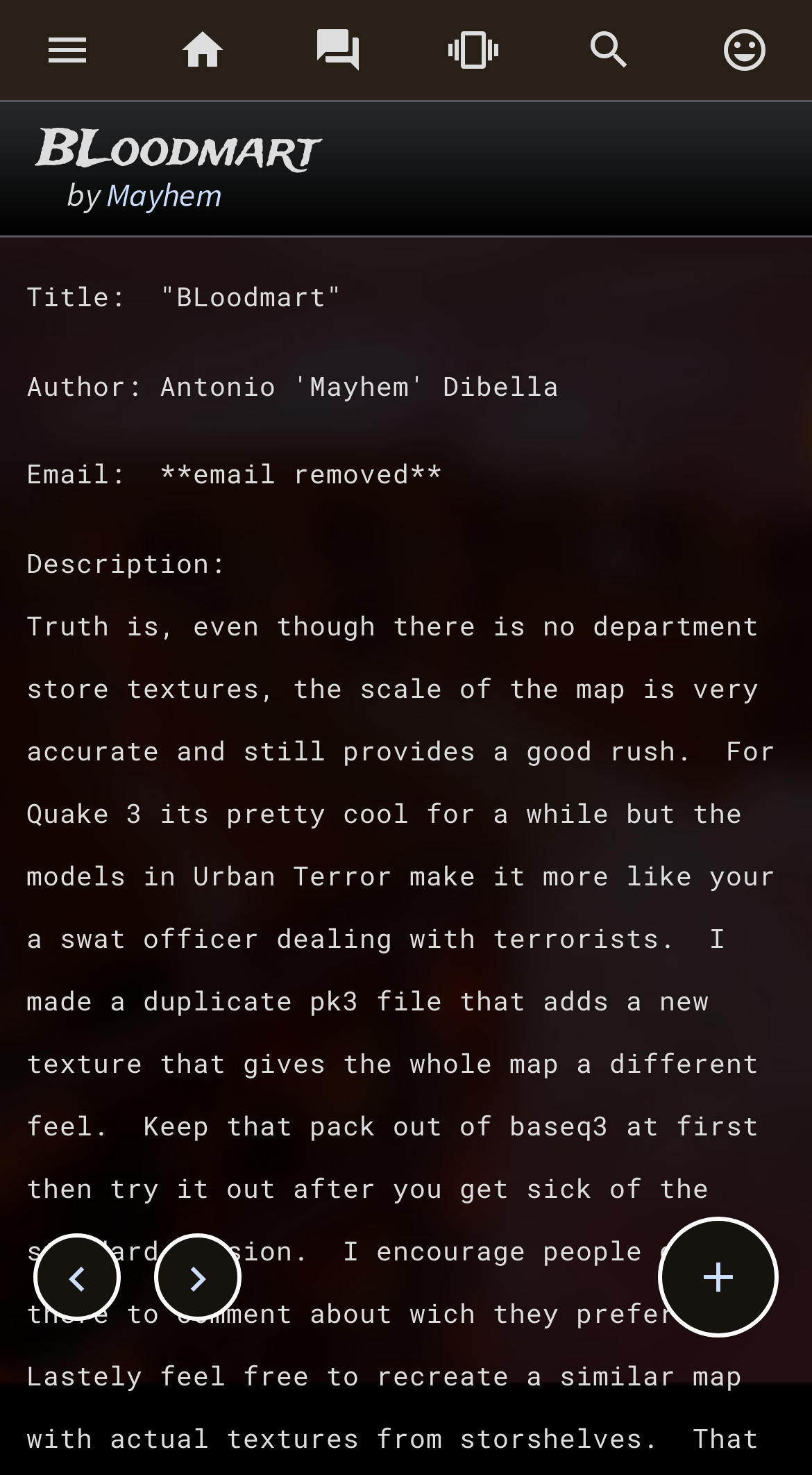How many links are on the top?
Analyze the image and provide a thorough answer to the question.

I counted the number of link elements at the top of the webpage, which are '', '', '', '', and '', so there are 5 links on the top.